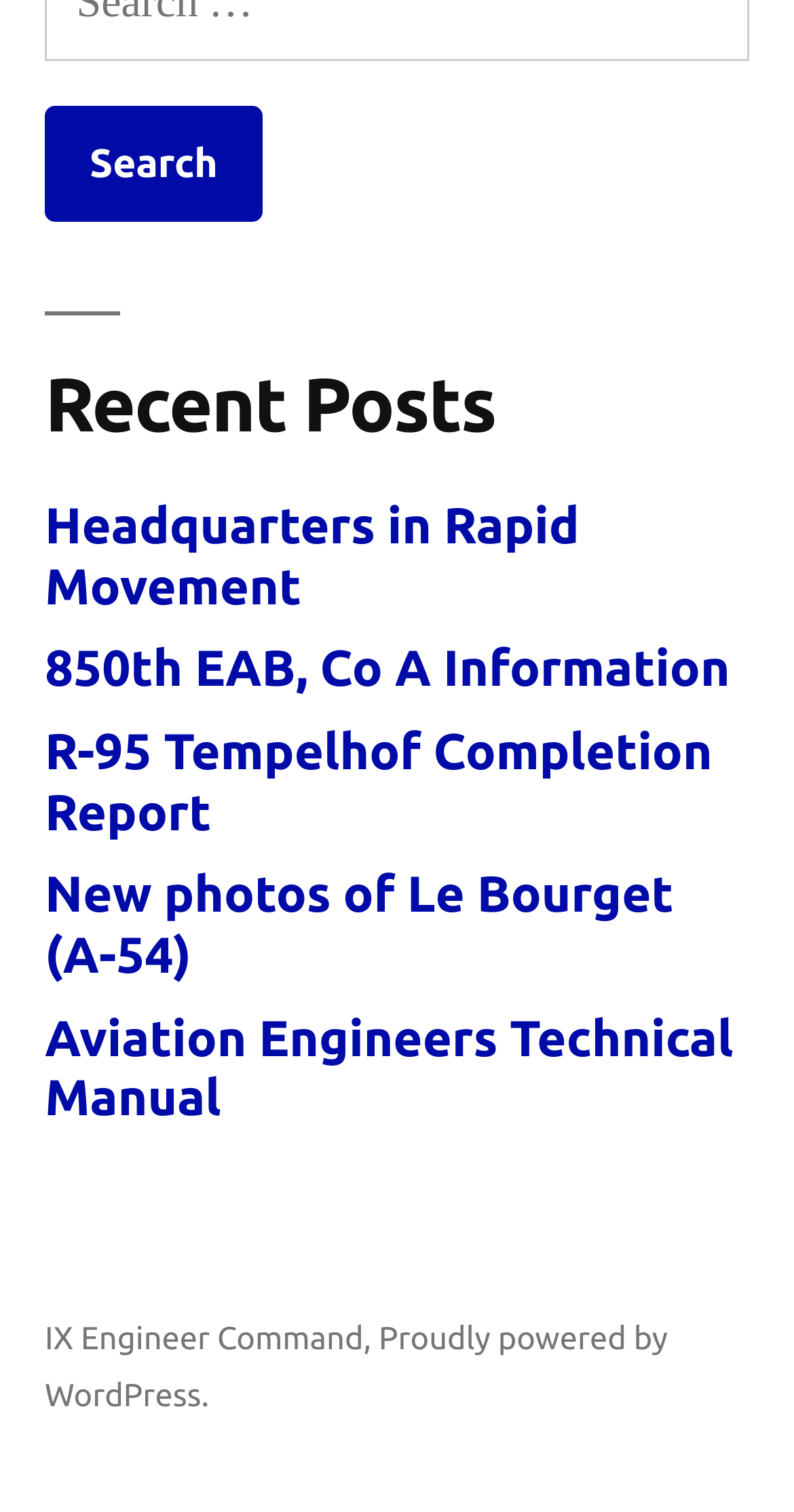Using the description: "Menu", determine the UI element's bounding box coordinates. Ensure the coordinates are in the format of four float numbers between 0 and 1, i.e., [left, top, right, bottom].

None